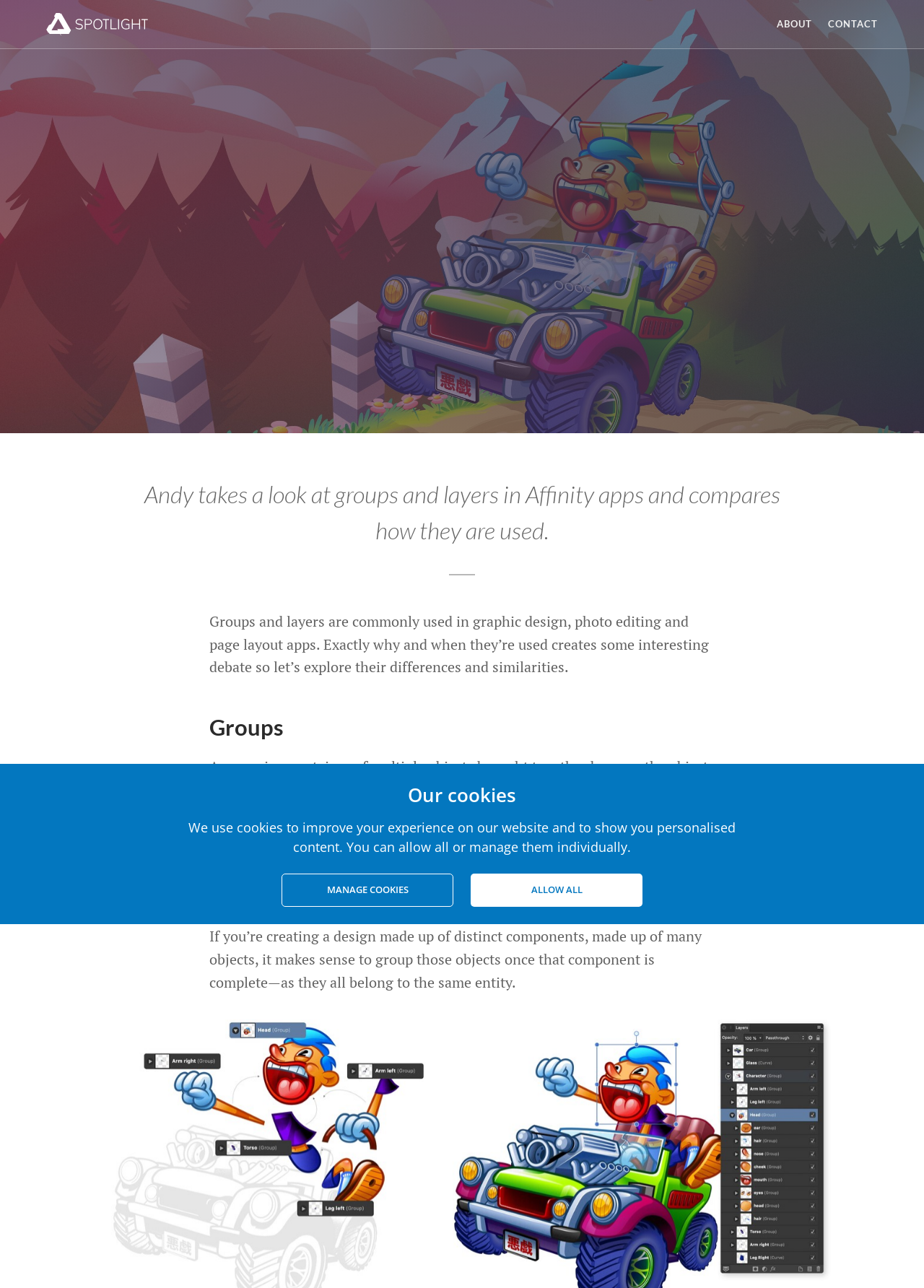Please extract and provide the main headline of the webpage.

Understanding groups and layers in Affinity